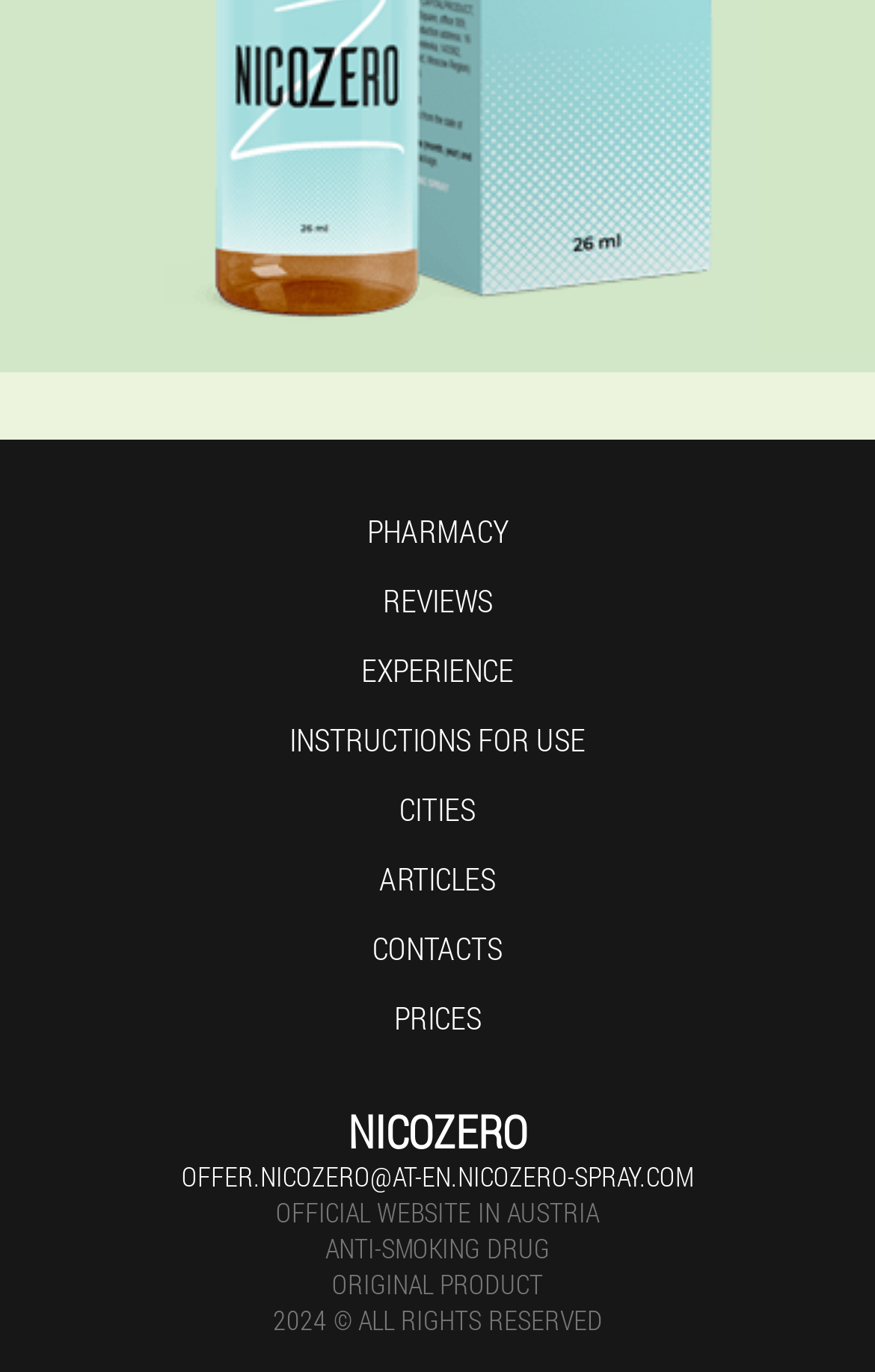What is the country where the official website is located?
Answer the question with detailed information derived from the image.

The answer can be found in the StaticText element with the text 'OFFICIAL WEBSITE IN AUSTRIA'. This suggests that the official website is located in Austria.